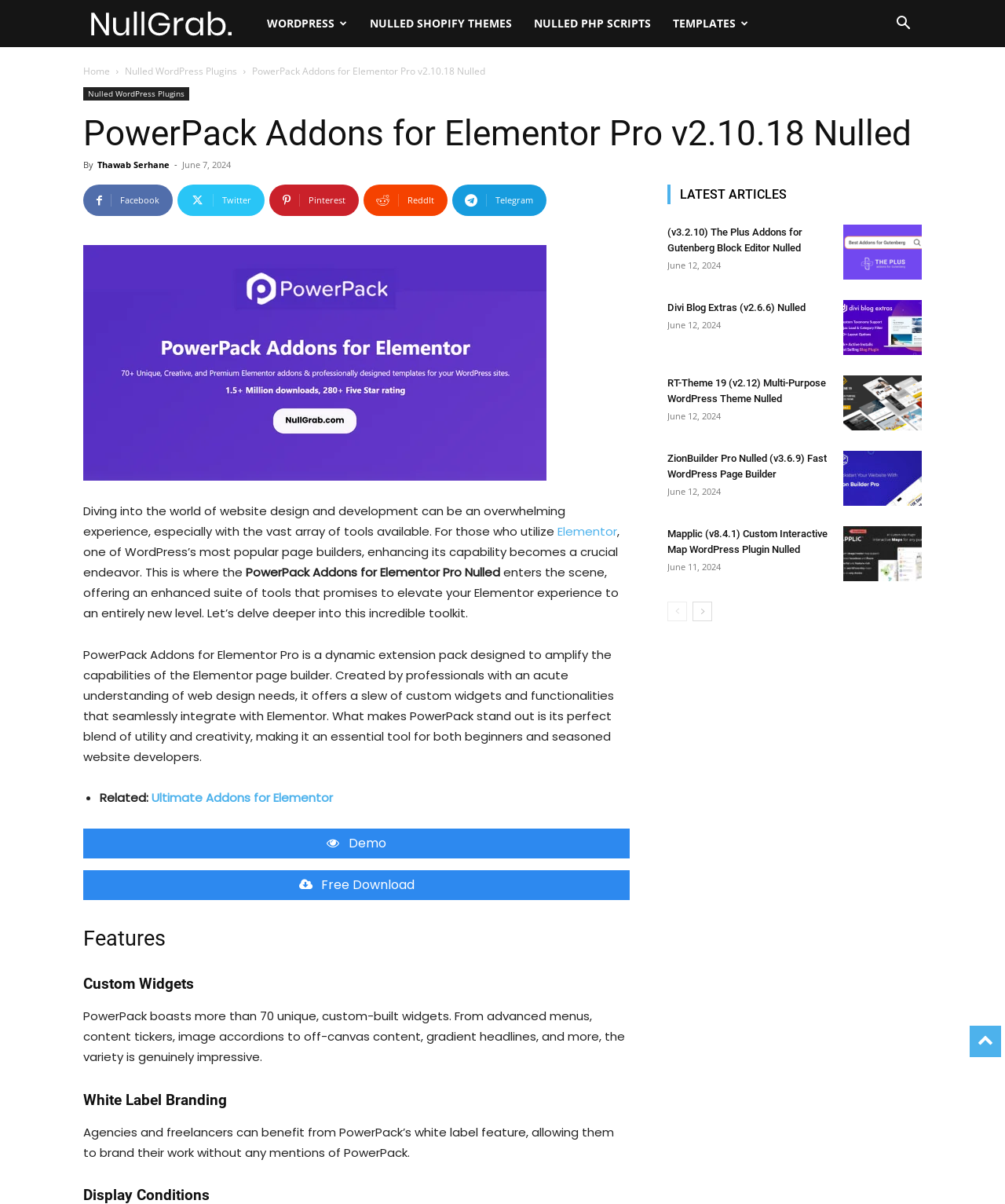Please extract and provide the main headline of the webpage.

PowerPack Addons for Elementor Pro v2.10.18 Nulled